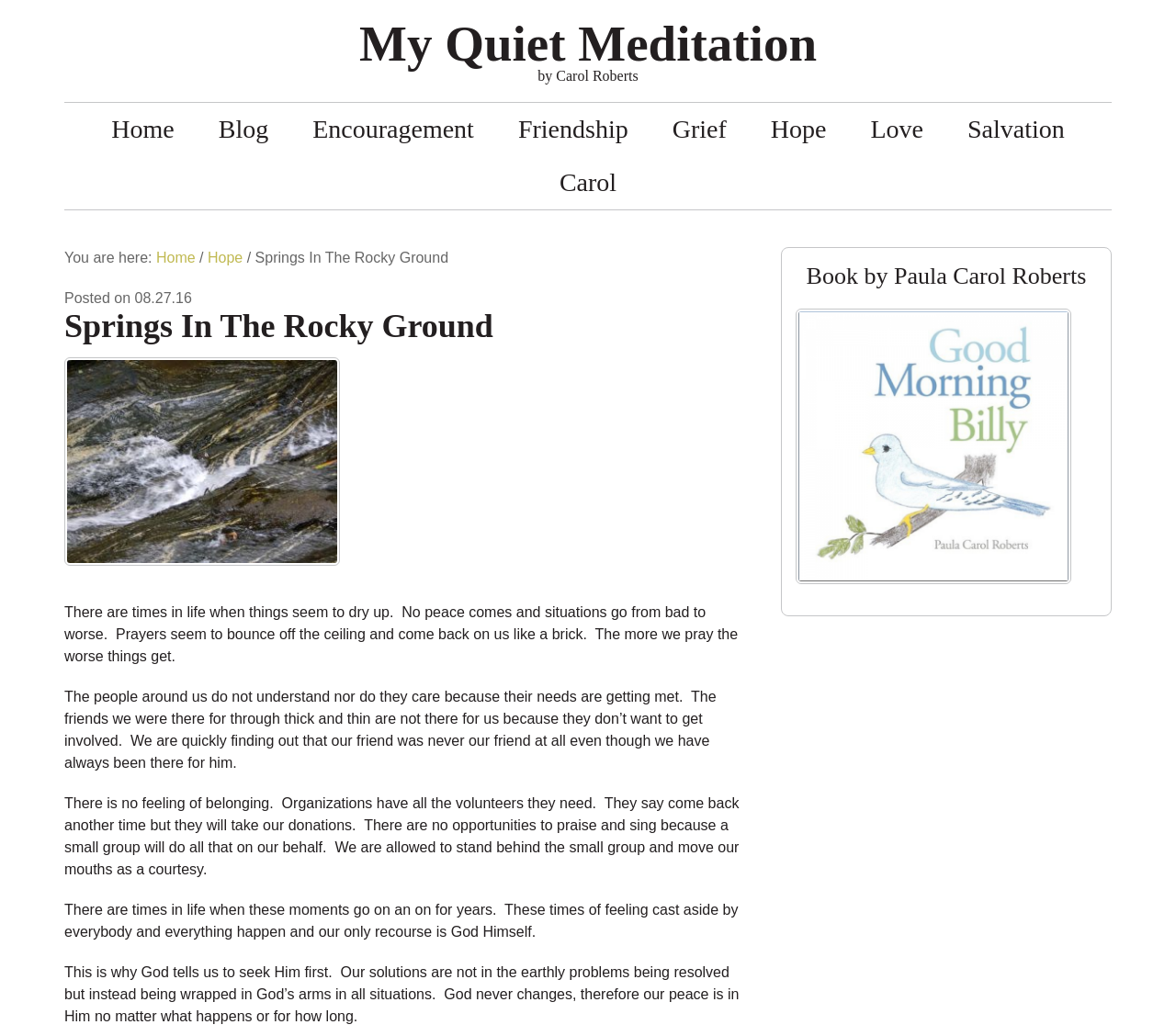Identify the bounding box coordinates of the region that needs to be clicked to carry out this instruction: "Click on the 'HPIM3068' image". Provide these coordinates as four float numbers ranging from 0 to 1, i.e., [left, top, right, bottom].

[0.055, 0.545, 0.289, 0.56]